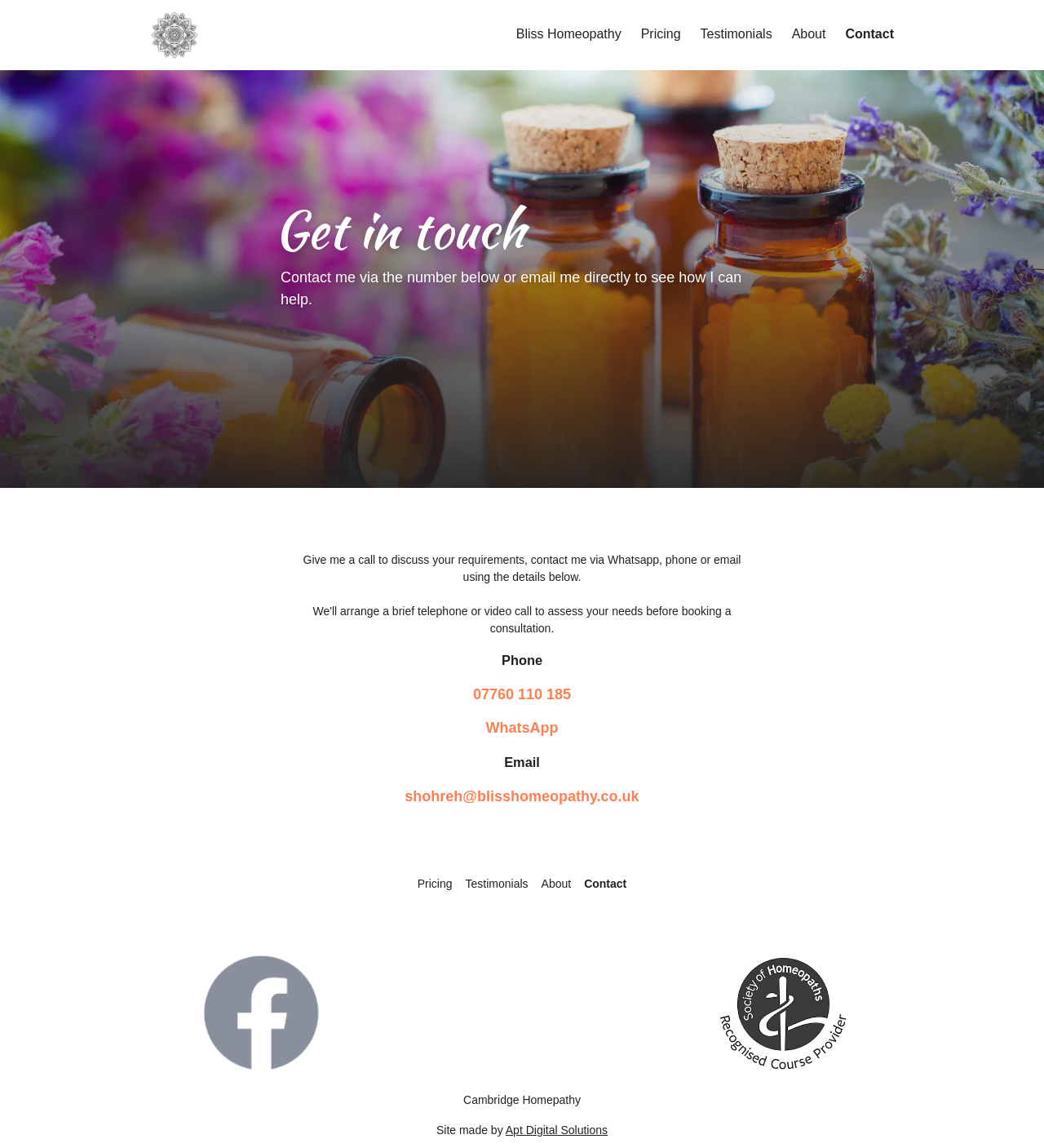Determine the bounding box coordinates for the area that should be clicked to carry out the following instruction: "Contact via WhatsApp".

[0.465, 0.627, 0.535, 0.641]